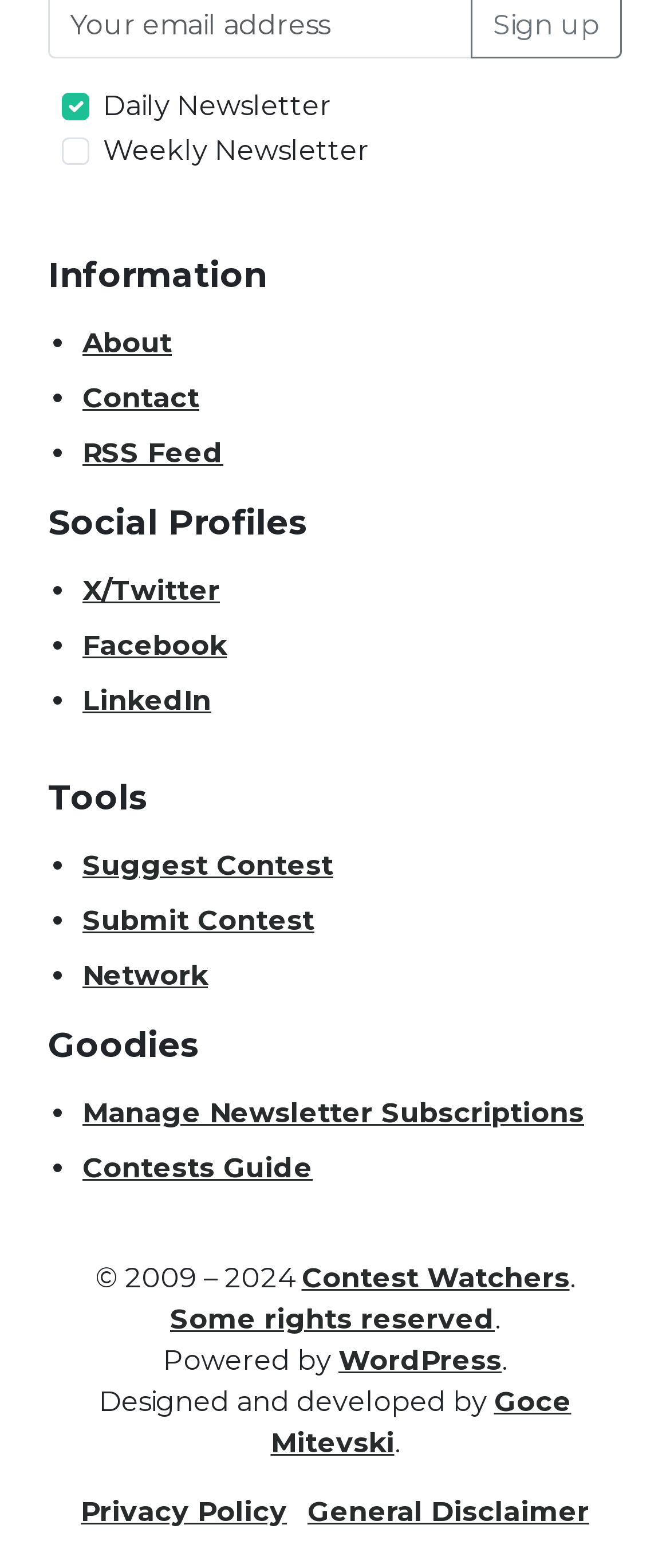How many social profiles are listed?
Respond to the question with a well-detailed and thorough answer.

Under the 'Social Profiles' heading, there are three list markers followed by links to 'X/Twitter', 'Facebook', and 'LinkedIn', indicating that there are three social profiles listed.